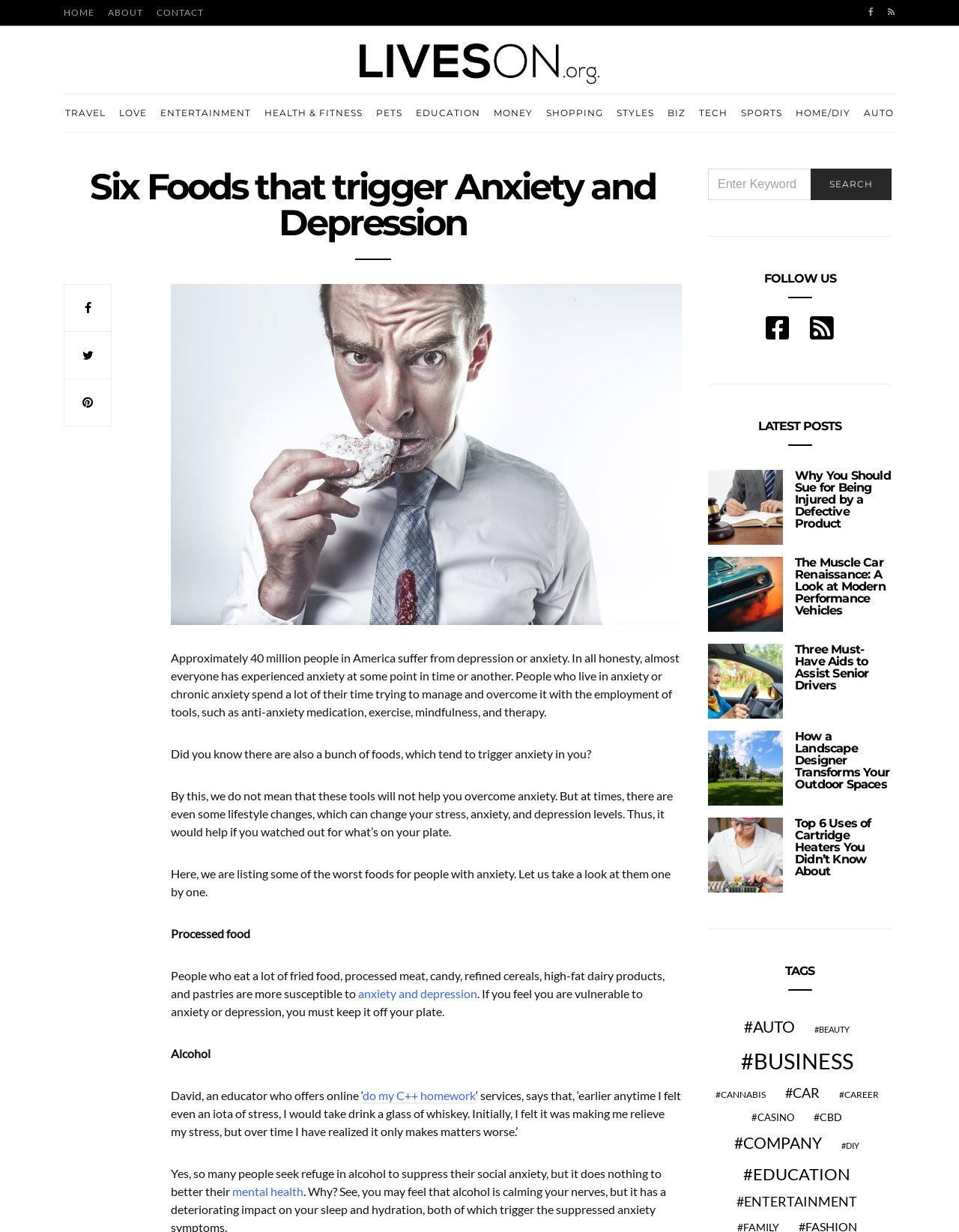Give a detailed explanation of the elements present on the webpage.

This webpage is about the topic of anxiety and depression, specifically discussing six foods that can trigger these conditions. The page has a navigation menu at the top with links to "HOME", "ABOUT", "CONTACT", and social media icons. Below the navigation menu, there is a section with links to various categories such as "TRAVEL", "LOVE", "ENTERTAINMENT", and more.

The main content of the page starts with a heading "Six Foods that trigger Anxiety and Depression" followed by a brief introduction to the topic. The introduction explains that approximately 40 million people in America suffer from depression or anxiety and that almost everyone has experienced anxiety at some point in time.

Below the introduction, there are four paragraphs of text discussing the importance of watching what we eat to manage anxiety and depression. The text explains that certain foods can trigger anxiety and depression, and that making lifestyle changes can help alleviate these conditions.

The page then lists six foods that can trigger anxiety, including processed food and alcohol. Each food item is accompanied by a brief description of how it can affect anxiety and depression.

On the right-hand side of the page, there is a search bar with a heading "SEARCH FOR:" and a button to search. Below the search bar, there are links to follow the website on social media platforms.

Further down the page, there is a section with the heading "LATEST POSTS" that lists four articles with links to read more. The articles have headings such as "Why You Should Sue for Being Injured by a Defective Product" and "The Muscle Car Renaissance: A Look at Modern Performance Vehicles".

At the bottom of the page, there is a section with the heading "TAGS" that lists various tags such as "Auto", "Beauty", "Business", and more, each with a number of items associated with it.